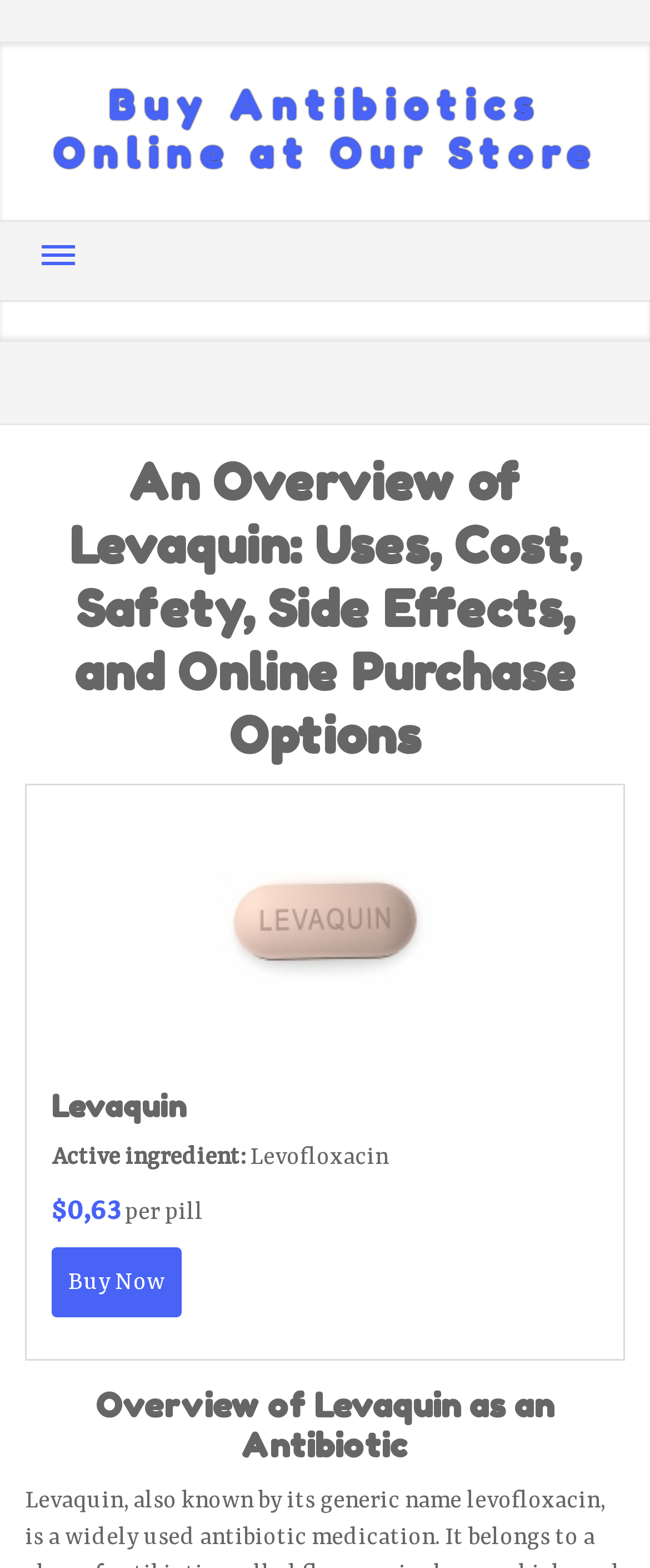Based on the image, give a detailed response to the question: What is the price of Levaquin per pill?

I found the answer by looking at the section that describes the cost of Levaquin, where it says '$0,63' followed by 'per pill'.